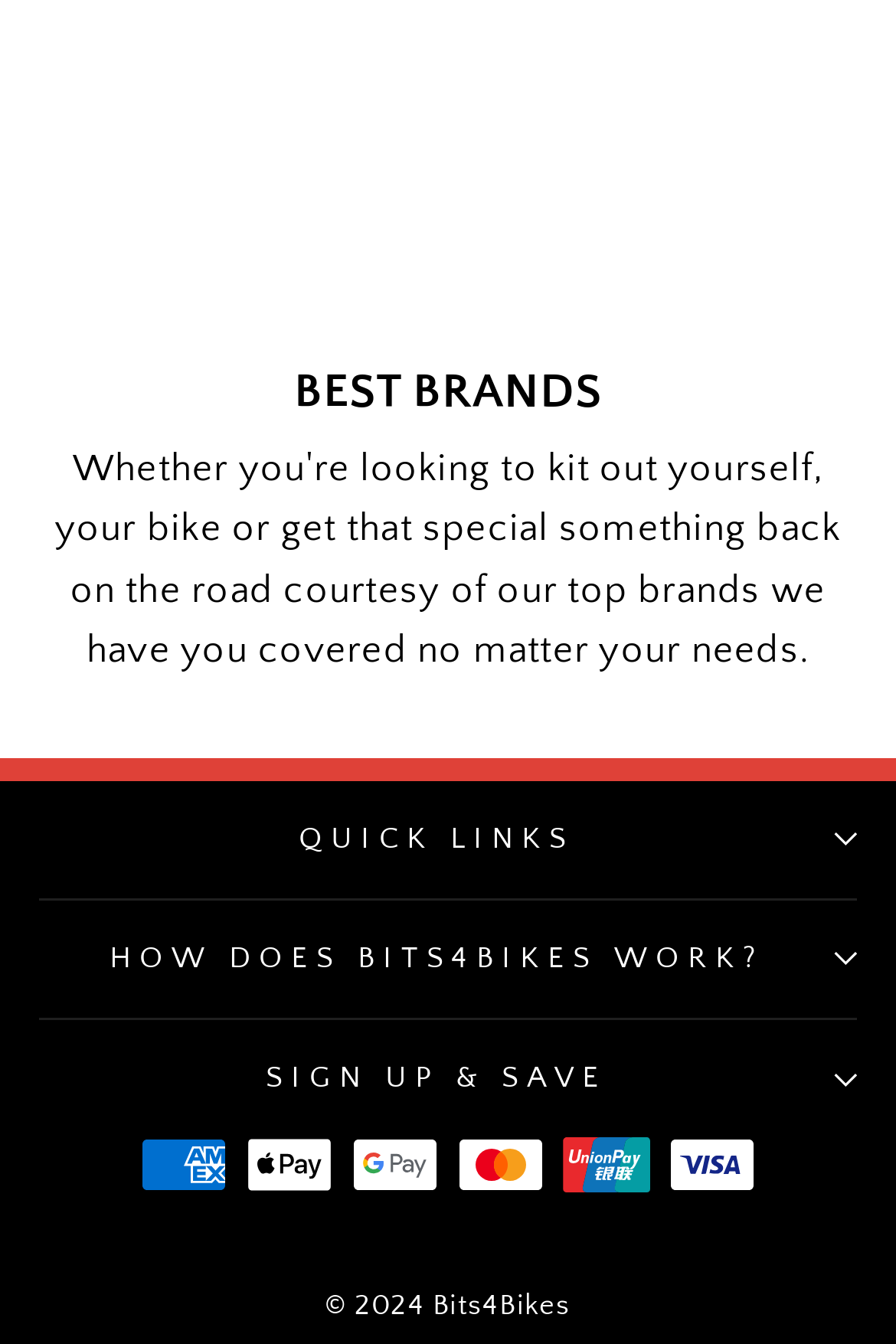What is the purpose of the 'HOW DOES BITS4BIKES WORK?' button? From the image, respond with a single word or brief phrase.

To provide information